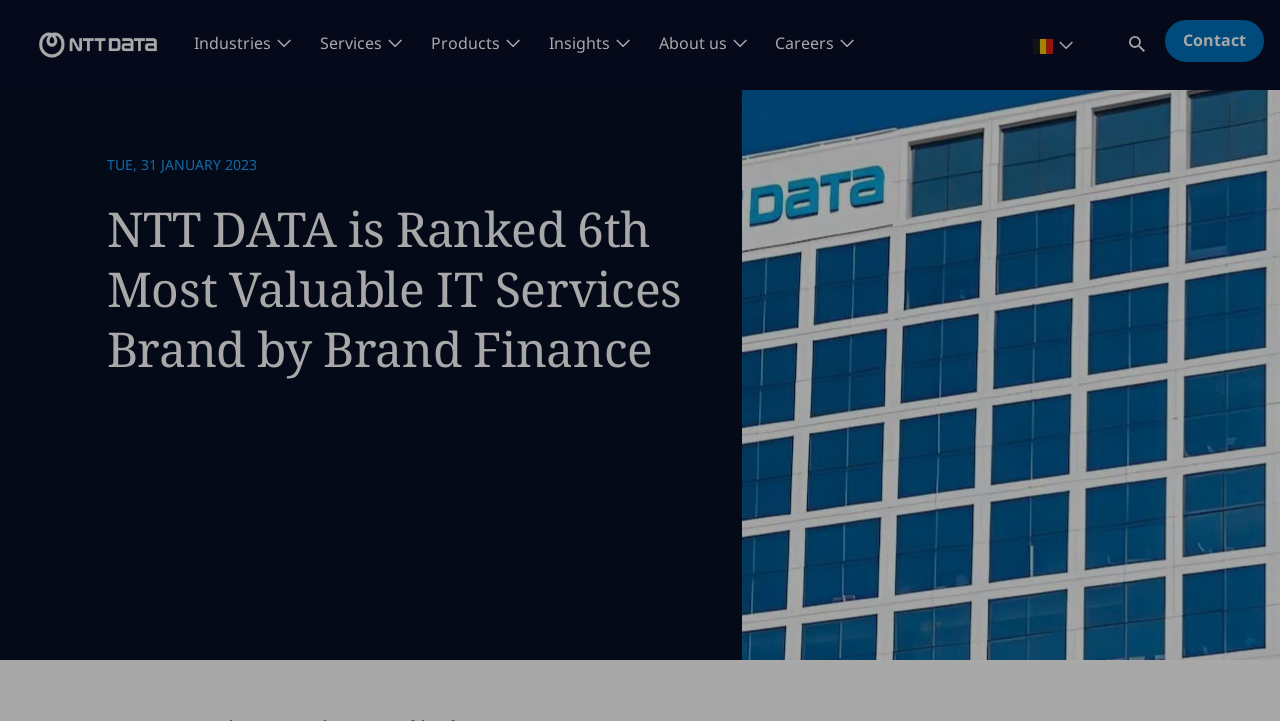What is the logo of the company?
Please elaborate on the answer to the question with detailed information.

The logo of the company is located at the top left corner of the webpage, and it is an image with the text 'NTT DATA logo'.